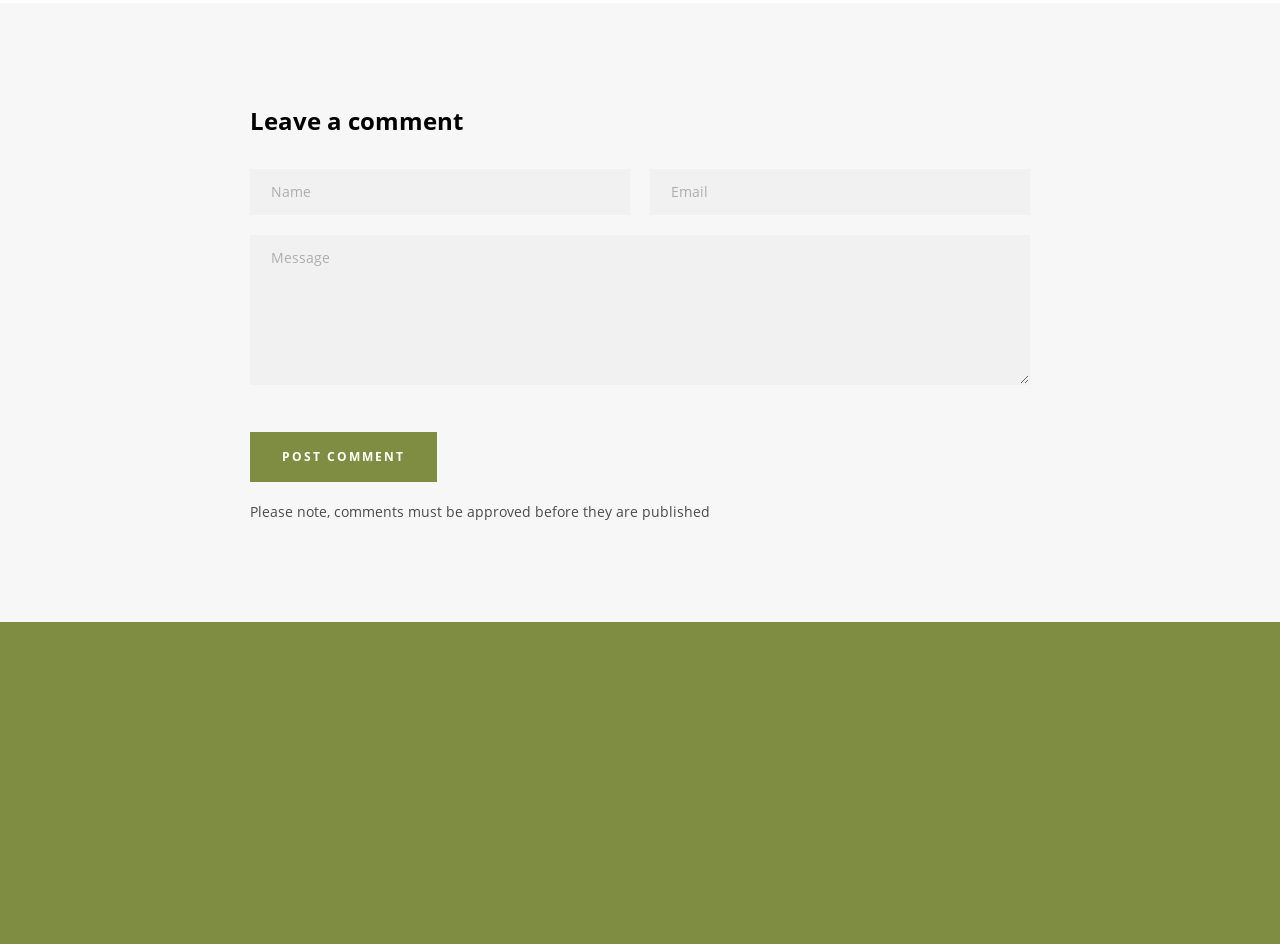For the element described, predict the bounding box coordinates as (top-left x, top-left y, bottom-right x, bottom-right y). All values should be between 0 and 1. Element description: Triumph Training

[0.719, 0.586, 0.799, 0.605]